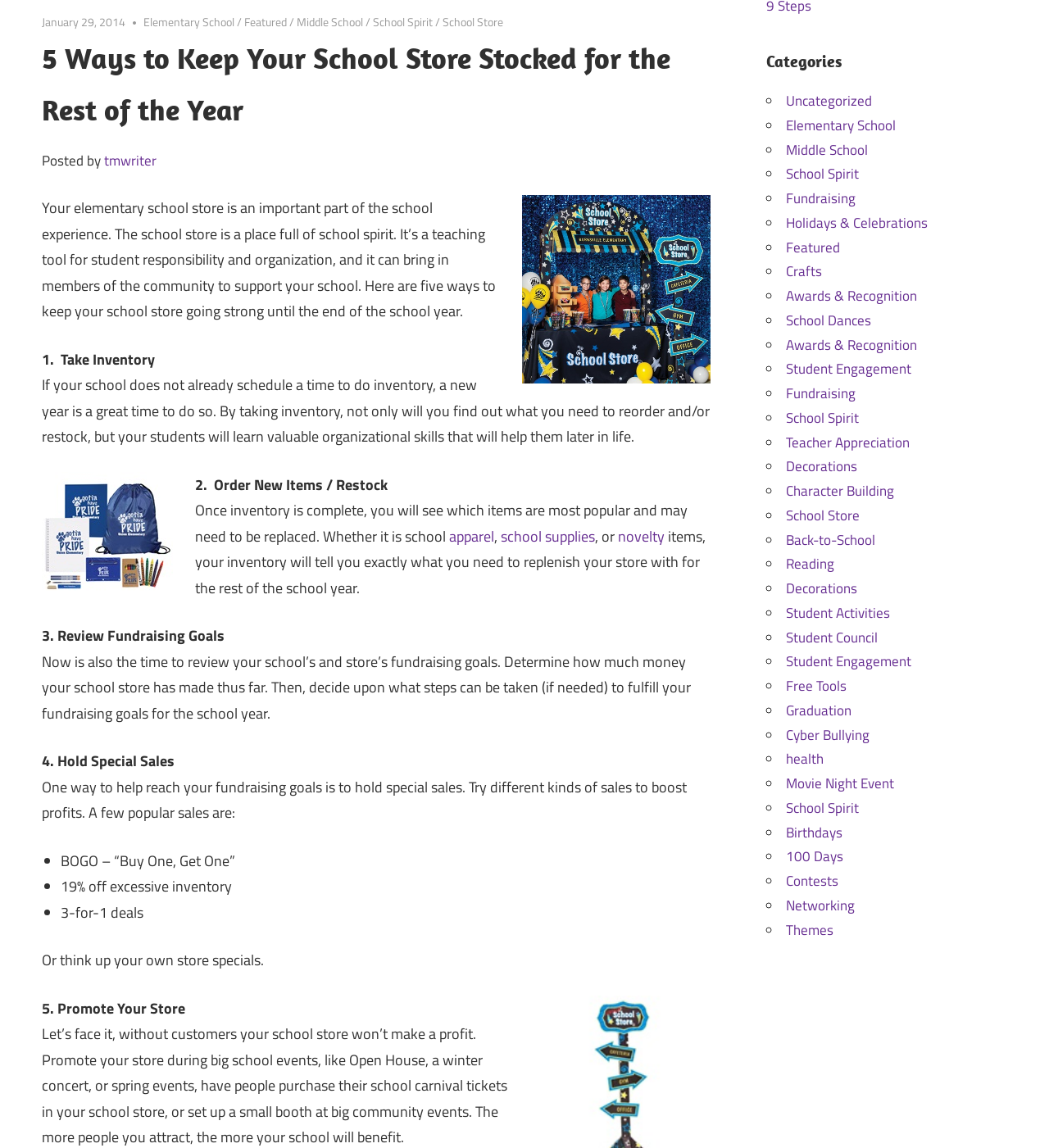Using the format (top-left x, top-left y, bottom-right x, bottom-right y), provide the bounding box coordinates for the described UI element. All values should be floating point numbers between 0 and 1: School Spirit

[0.749, 0.355, 0.818, 0.373]